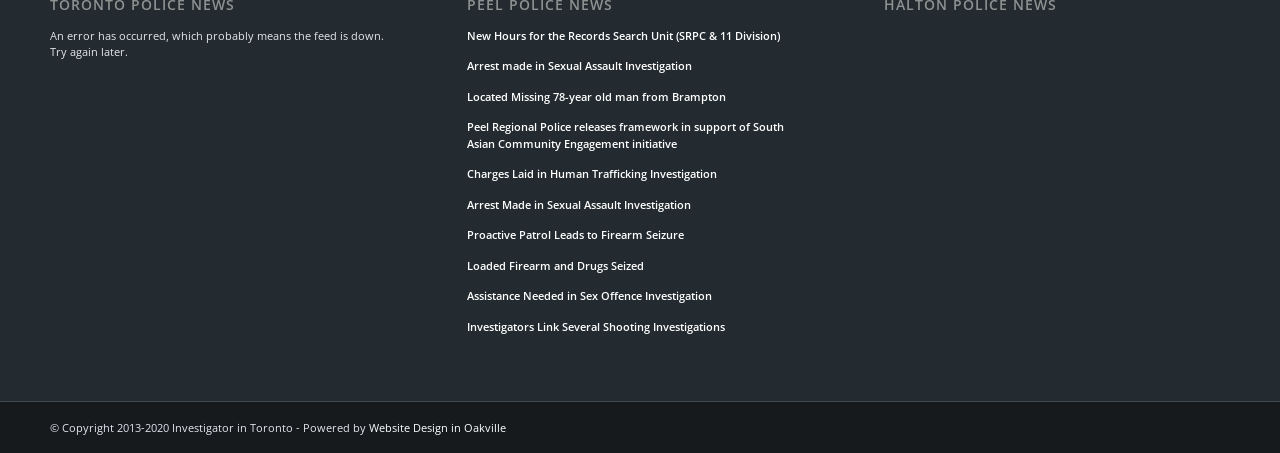Please answer the following question using a single word or phrase: 
What is the copyright year range mentioned at the bottom of the webpage?

2013-2020